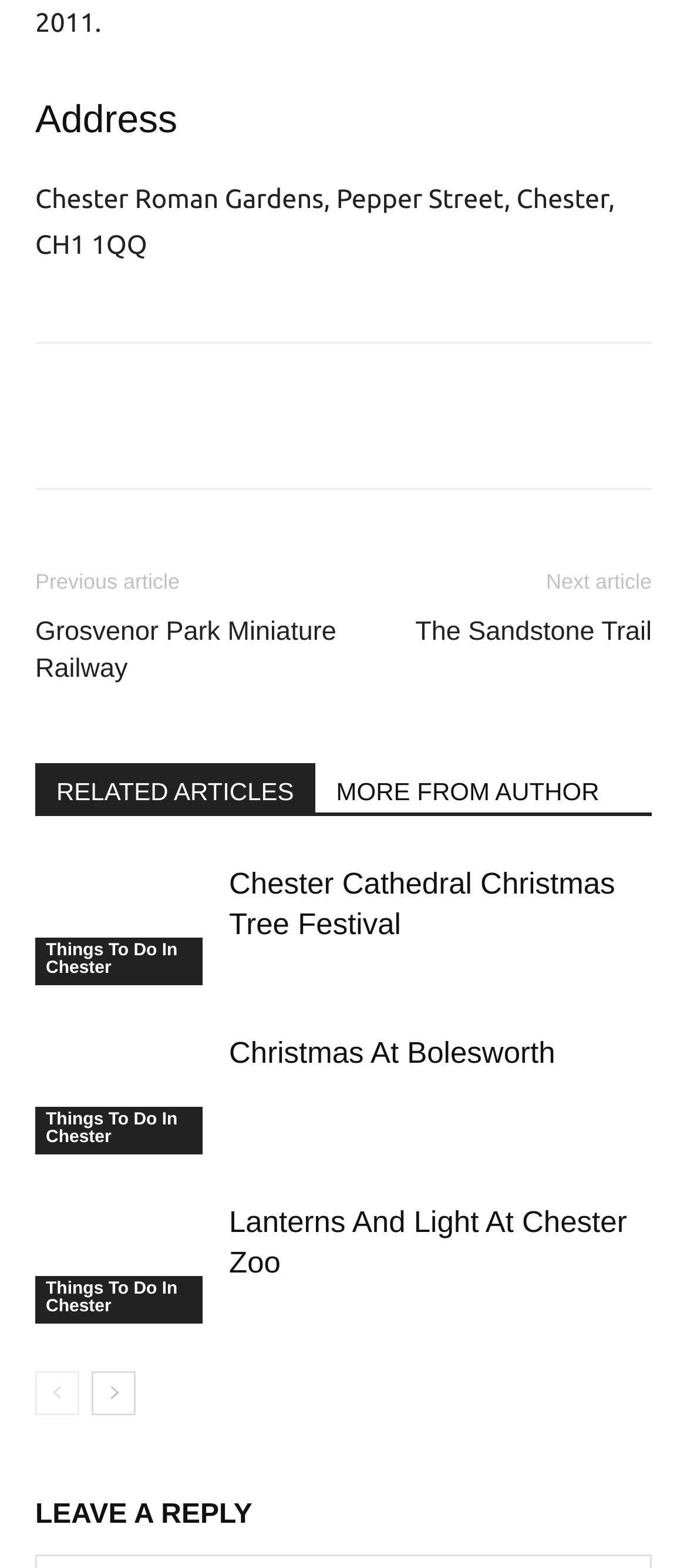Please provide the bounding box coordinates for the element that needs to be clicked to perform the instruction: "Read news about Zillow buying Truila". The coordinates must consist of four float numbers between 0 and 1, formatted as [left, top, right, bottom].

None